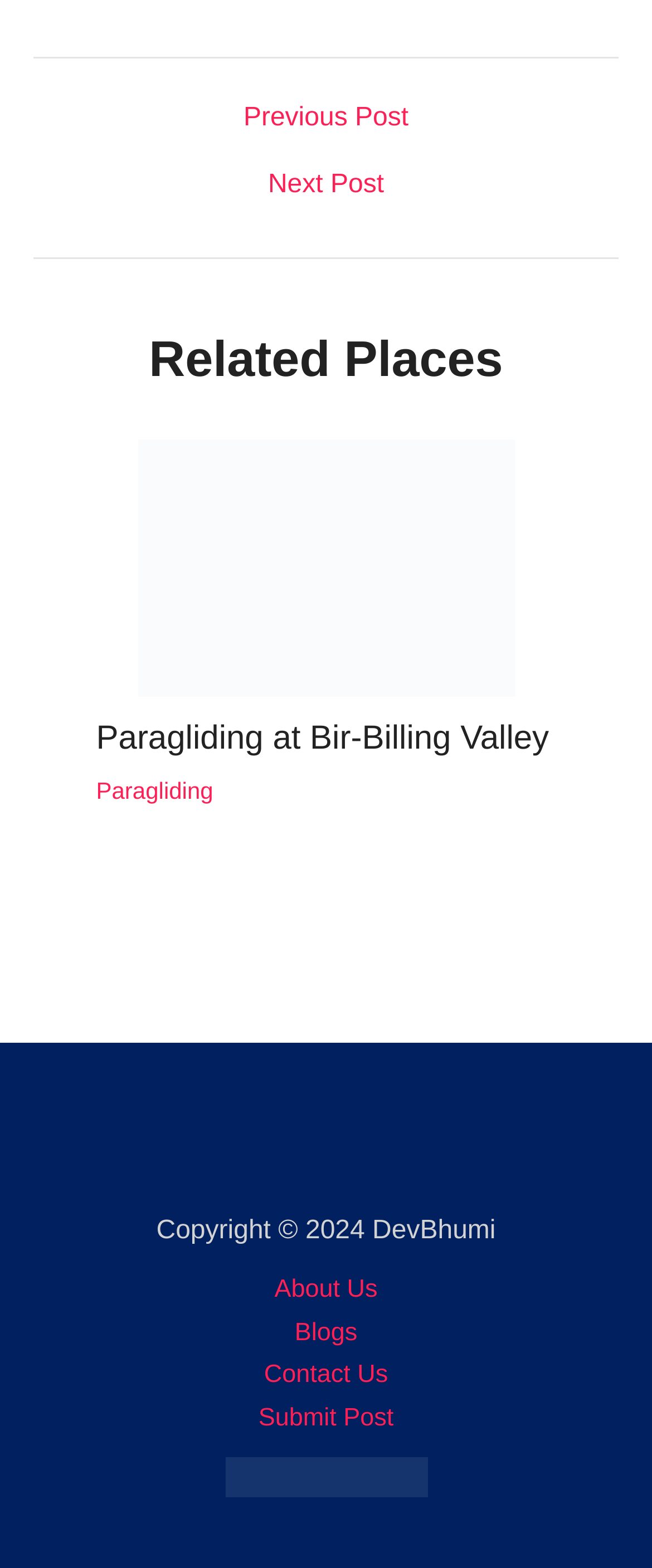Determine the bounding box coordinates of the UI element described below. Use the format (top-left x, top-left y, bottom-right x, bottom-right y) with floating point numbers between 0 and 1: Submit Post

[0.345, 0.89, 0.655, 0.918]